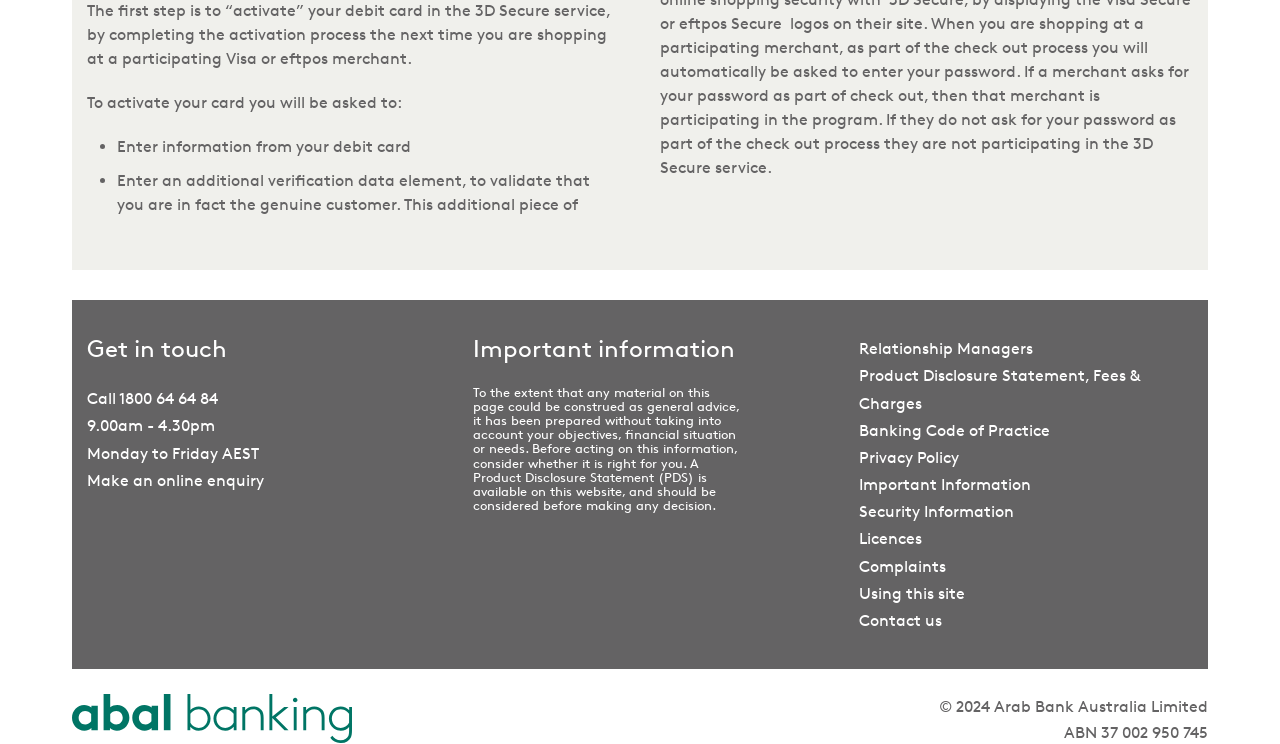Using the format (top-left x, top-left y, bottom-right x, bottom-right y), and given the element description, identify the bounding box coordinates within the screenshot: Make an online enquiry

[0.068, 0.633, 0.206, 0.658]